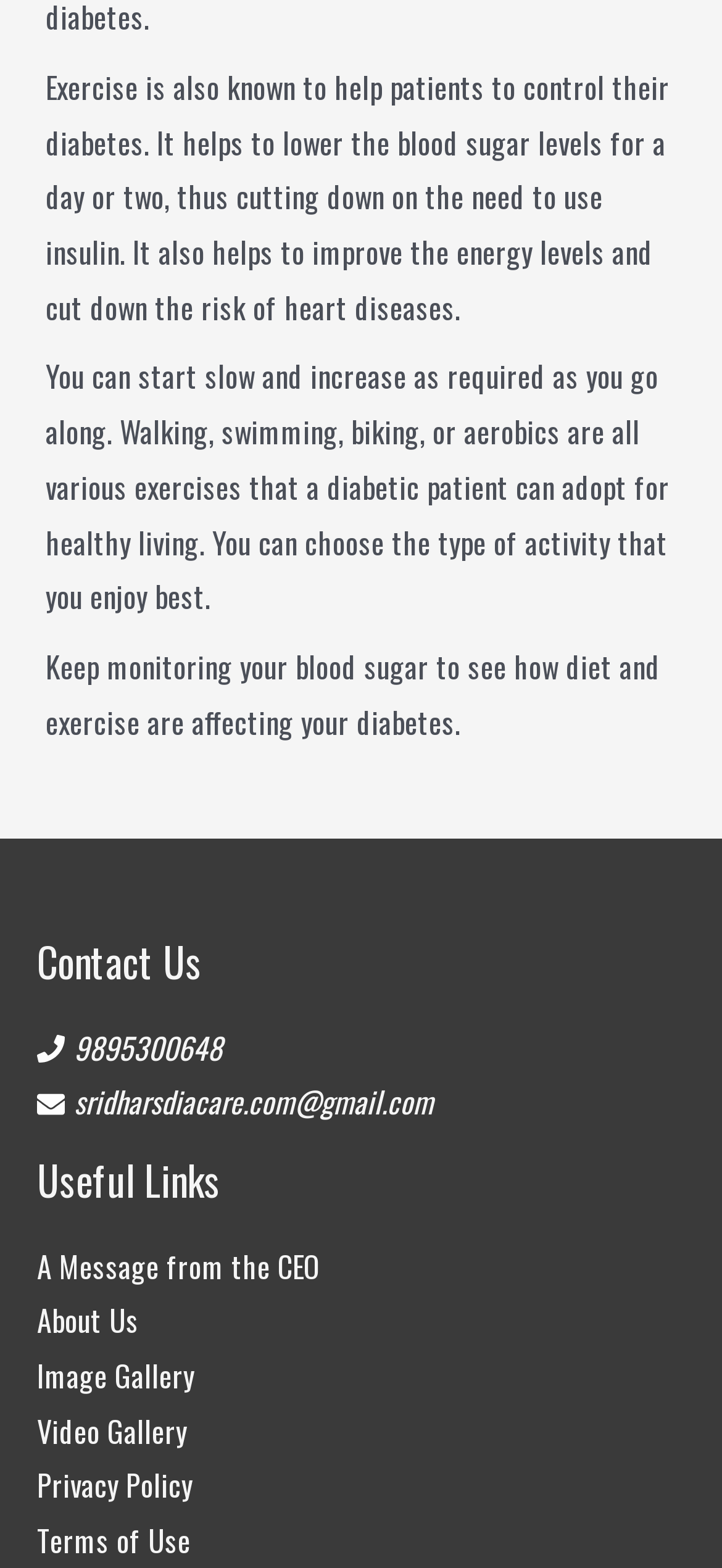Identify the bounding box coordinates for the region of the element that should be clicked to carry out the instruction: "Contact us via phone". The bounding box coordinates should be four float numbers between 0 and 1, i.e., [left, top, right, bottom].

[0.103, 0.654, 0.308, 0.682]